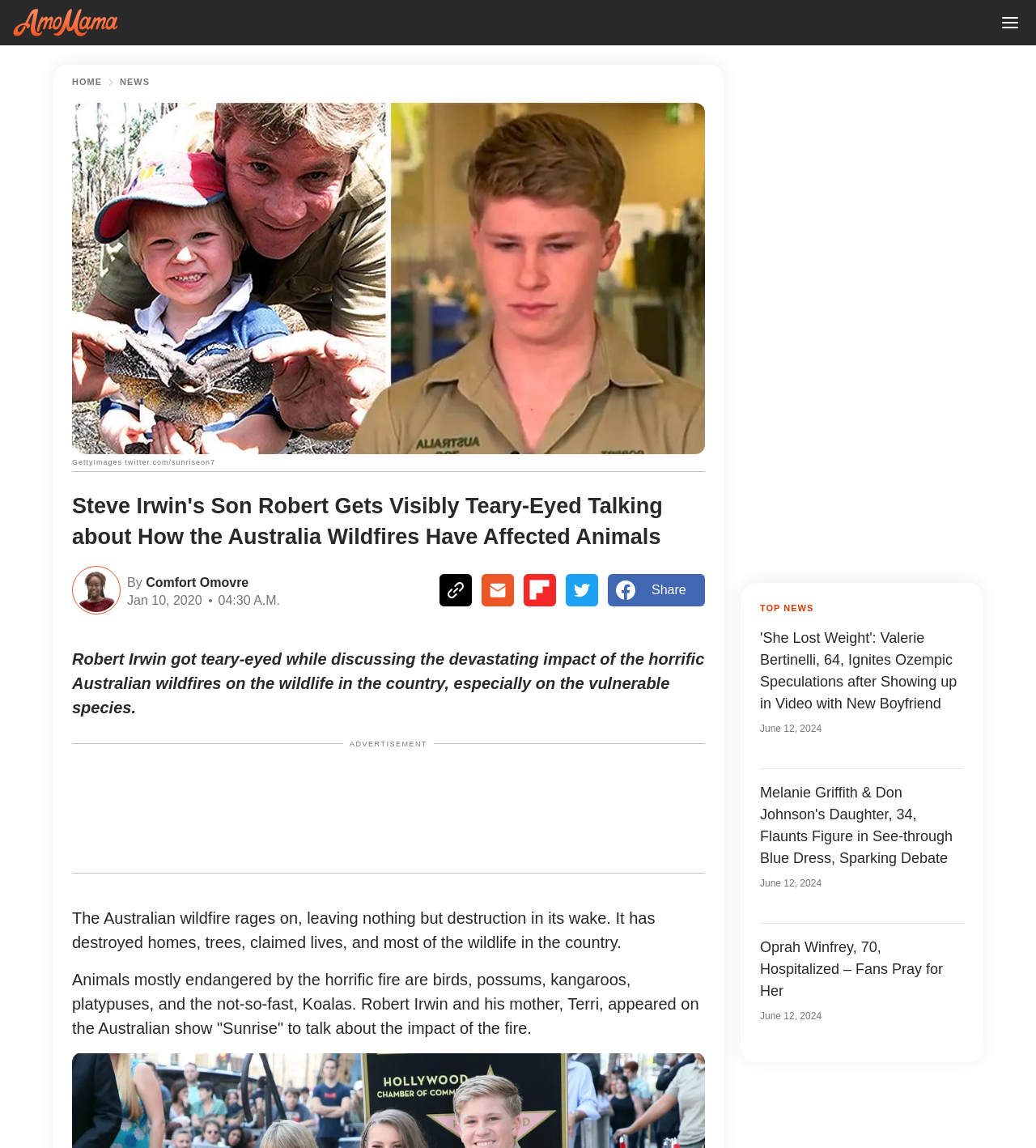Detail the webpage's structure and highlights in your description.

The webpage appears to be a news article about Steve Irwin's son Robert discussing the impact of the Australian wildfires on wildlife. At the top left corner, there is a logo image and a menu button at the top right corner. Below the logo, there are navigation links to "Home" and "NEWS". 

A large image from Getty Images and Twitter is displayed, taking up most of the top section of the page. Below the image, there is a heading that reads "Steve Irwin's Son Robert Gets Visibly Teary-Eyed Talking about How the Australia Wildfires Have Affected Animals". 

To the right of the heading, there is an author's name "Comfort Omovre" with a small image, followed by the date and time of the article. Below this section, there are social media sharing buttons for Link, Email, Flipboard, Twitter, and Facebook. 

The main article content starts with a summary of Robert Irwin's emotional discussion about the Australian wildfires, followed by a detailed description of the devastating impact of the fires on the country's wildlife, including birds, possums, kangaroos, platypuses, and koalas. 

On the right side of the page, there is a section labeled "TOP NEWS" with three article links to other news stories, including one about Valerie Bertinelli, another about Melanie Griffith's daughter, and a third about Oprah Winfrey's hospitalization.